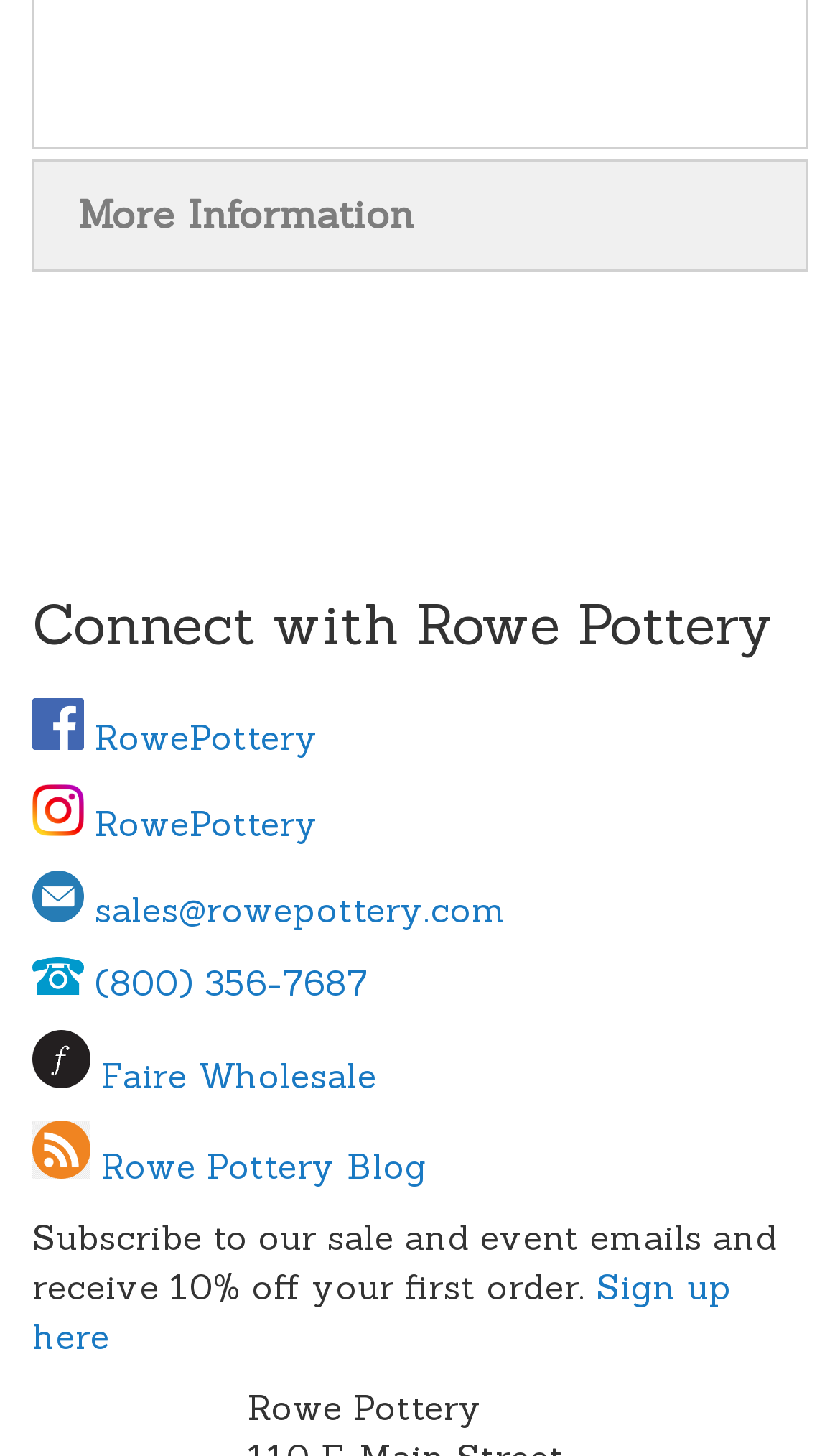Respond to the following question using a concise word or phrase: 
How many social media links are provided?

1